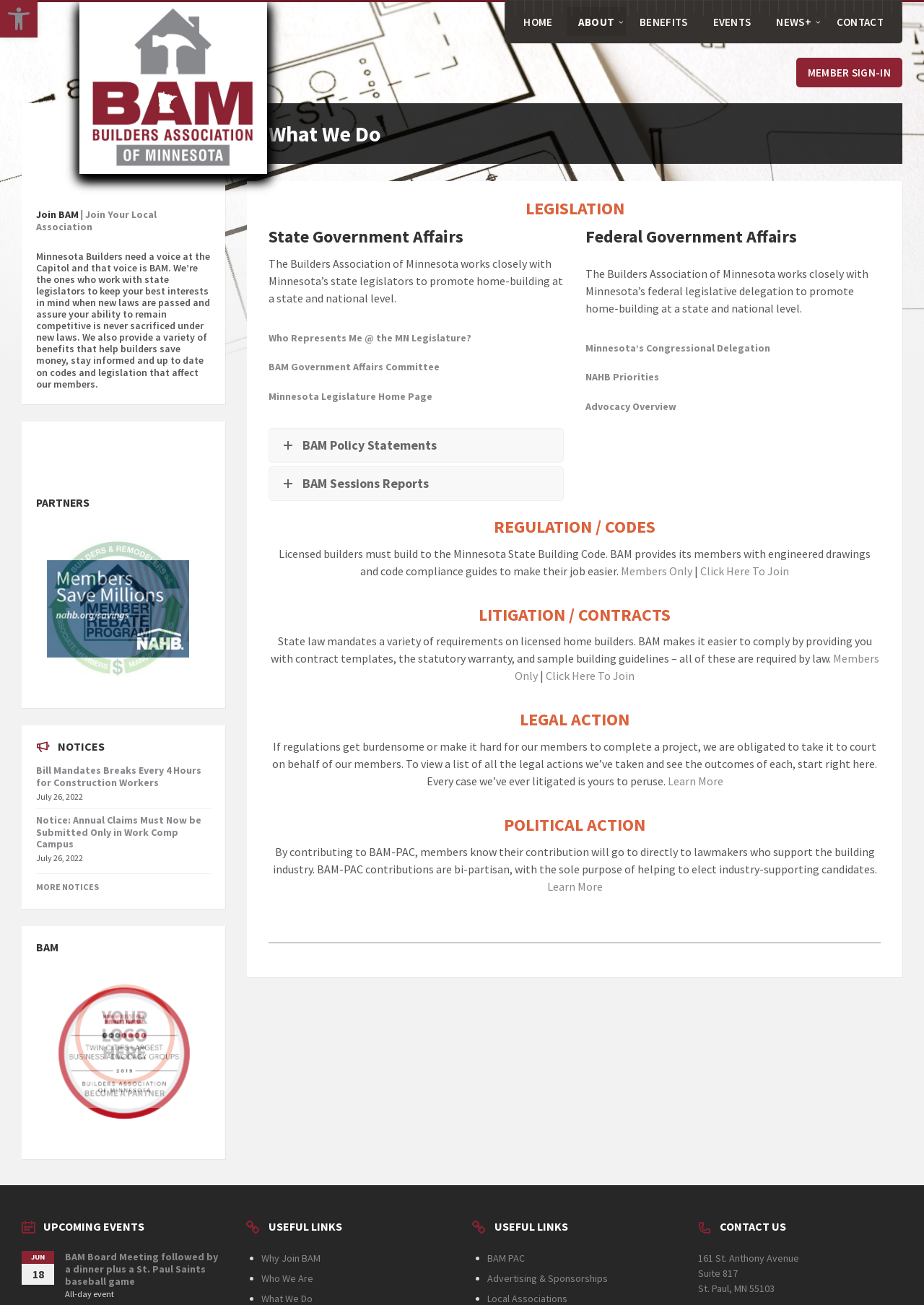What is the topic of the notice dated July 26, 2022?
Please analyze the image and answer the question with as much detail as possible.

The notice dated July 26, 2022 is about a bill that mandates breaks every 4 hours for construction workers, as indicated by the link text and date.